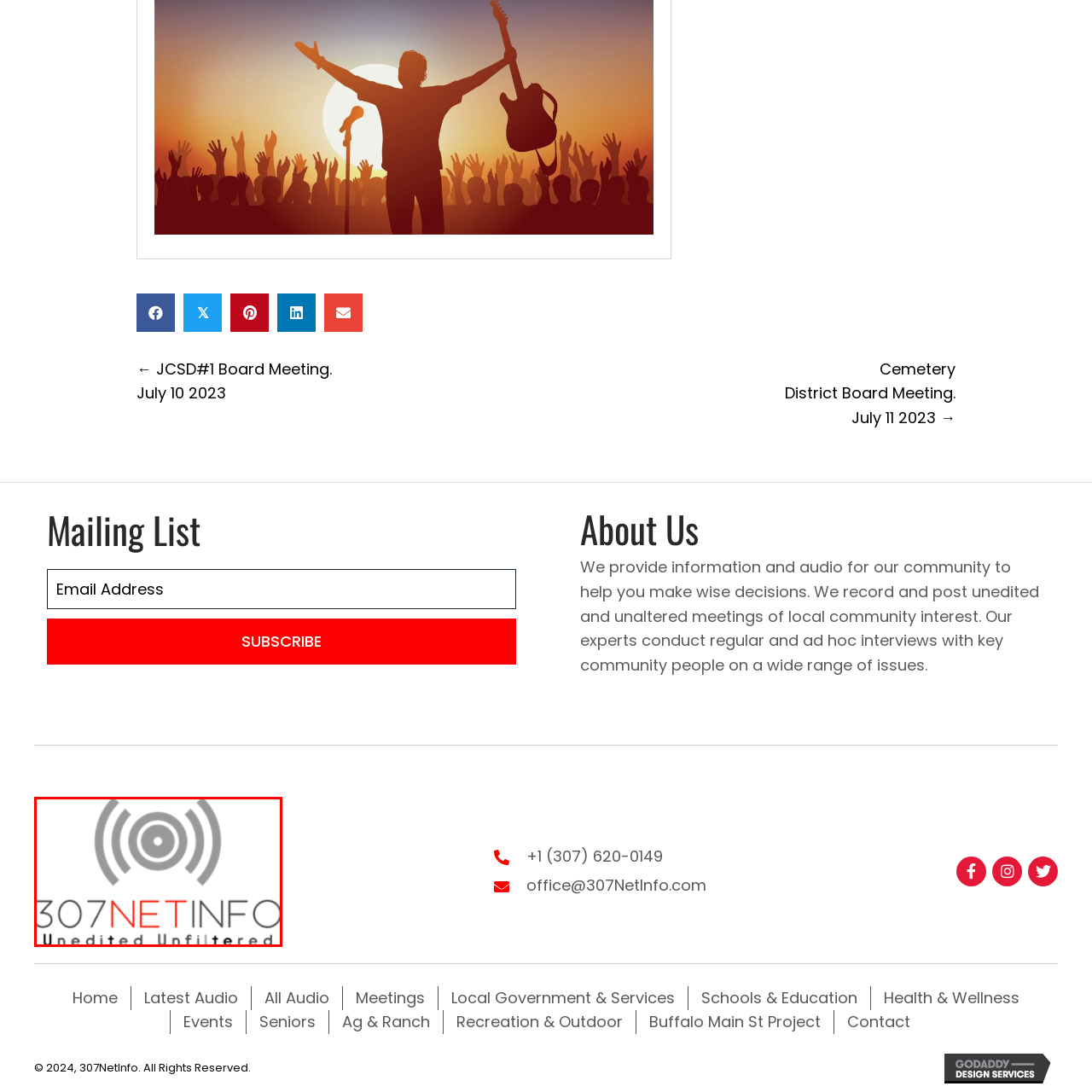What is the tone of the tagline?
Study the image highlighted with a red bounding box and respond to the question with a detailed answer.

The tagline 'Unedited Unfiltered' is presented in a subtle, understated font, which reflects the organization's commitment to providing raw, authentic content without any embellishments or alterations.